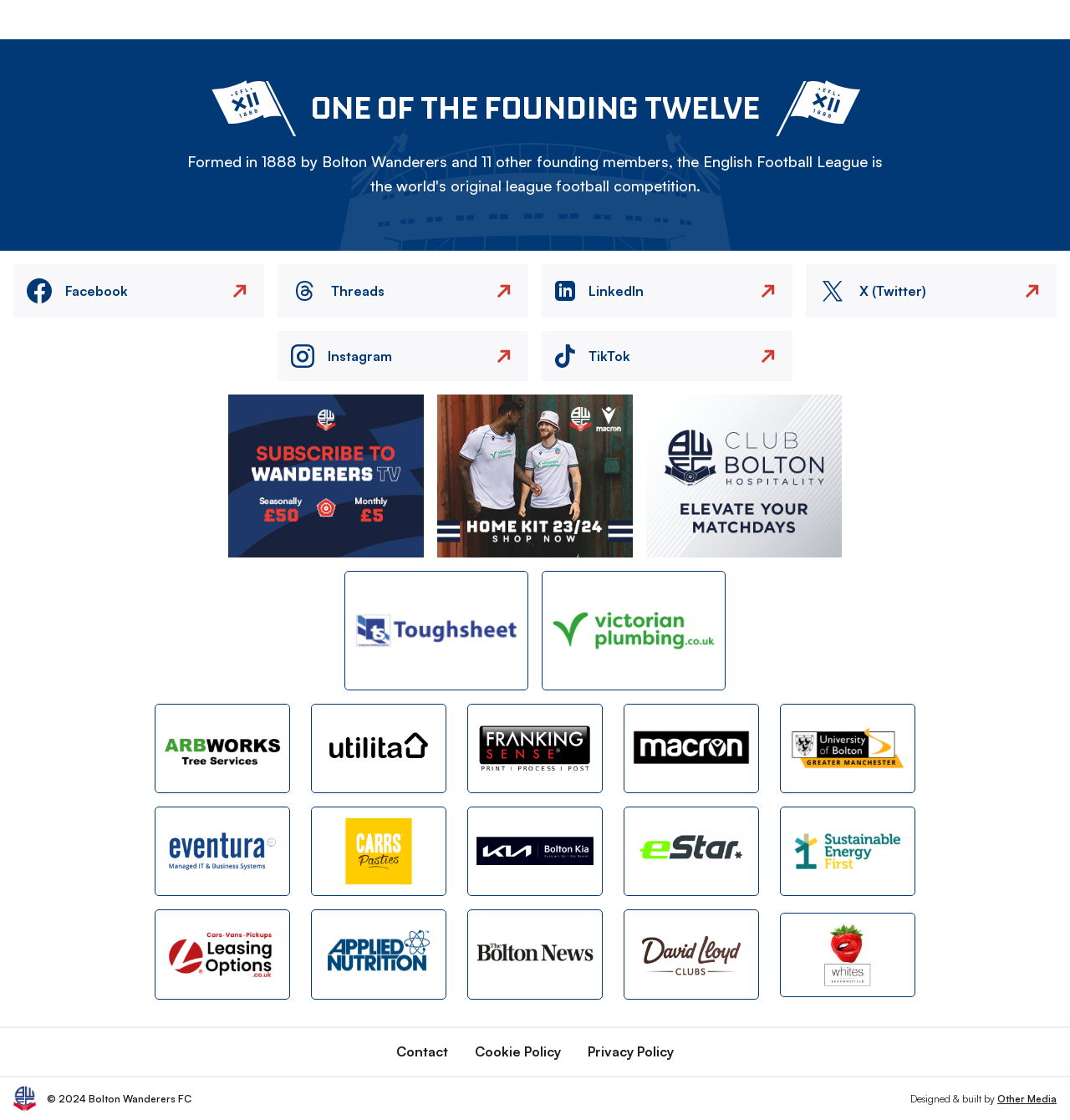Show the bounding box coordinates for the element that needs to be clicked to execute the following instruction: "Click on Facebook". Provide the coordinates in the form of four float numbers between 0 and 1, i.e., [left, top, right, bottom].

[0.012, 0.236, 0.247, 0.284]